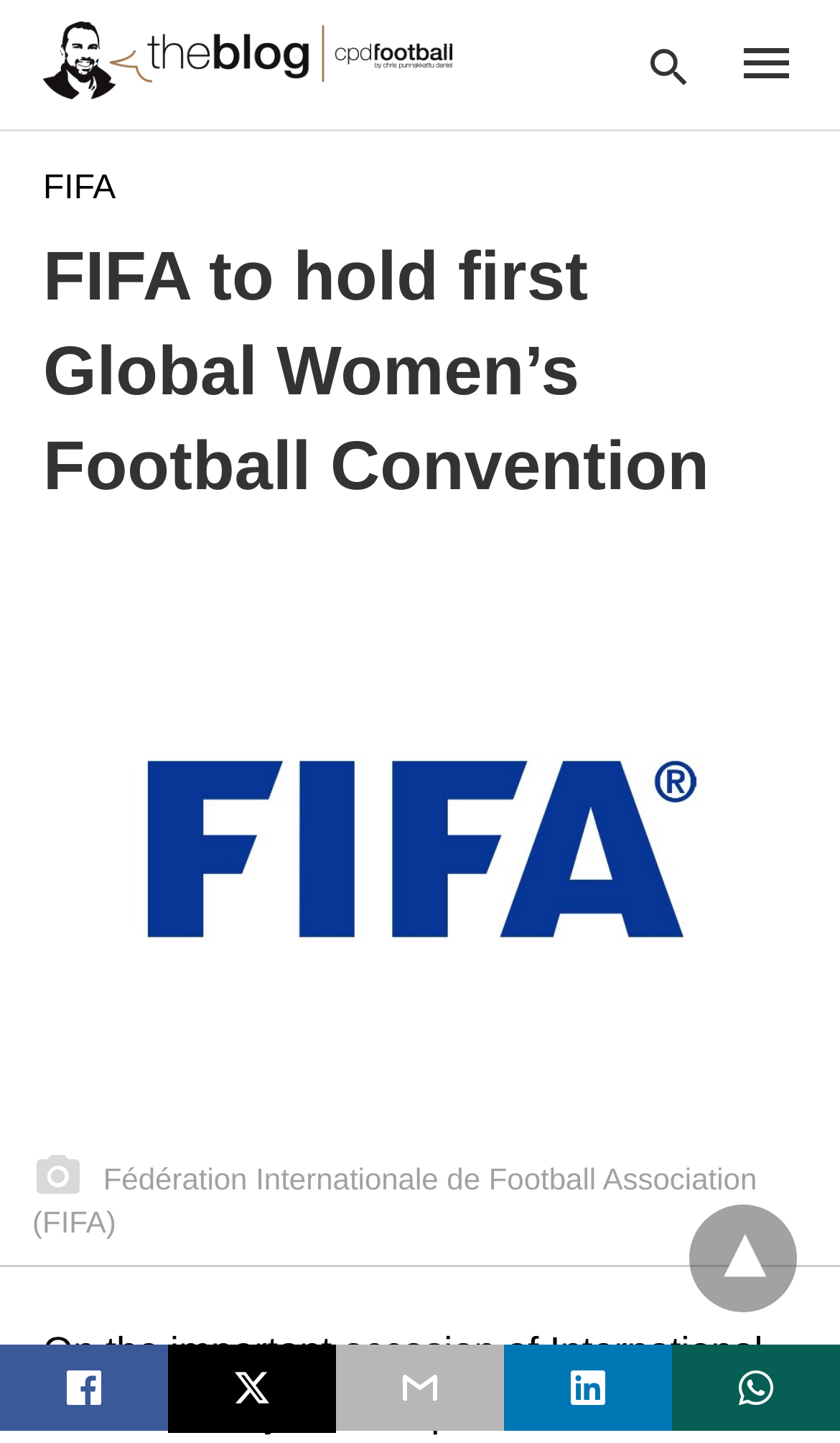Specify the bounding box coordinates of the area to click in order to follow the given instruction: "share on twitter."

[0.2, 0.932, 0.4, 0.993]